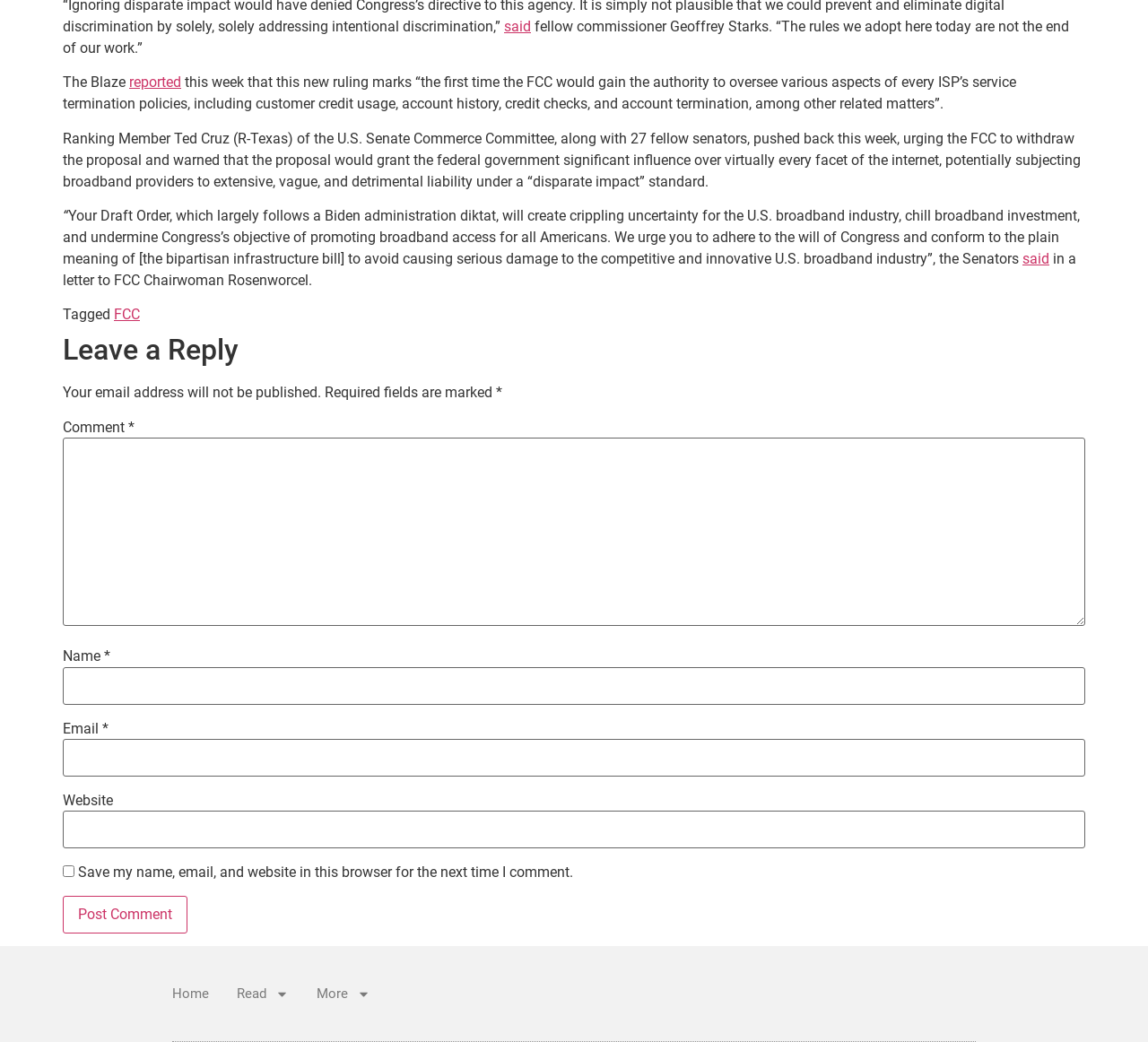Find the bounding box coordinates of the area to click in order to follow the instruction: "Click the 'Post Comment' button".

[0.055, 0.86, 0.163, 0.896]